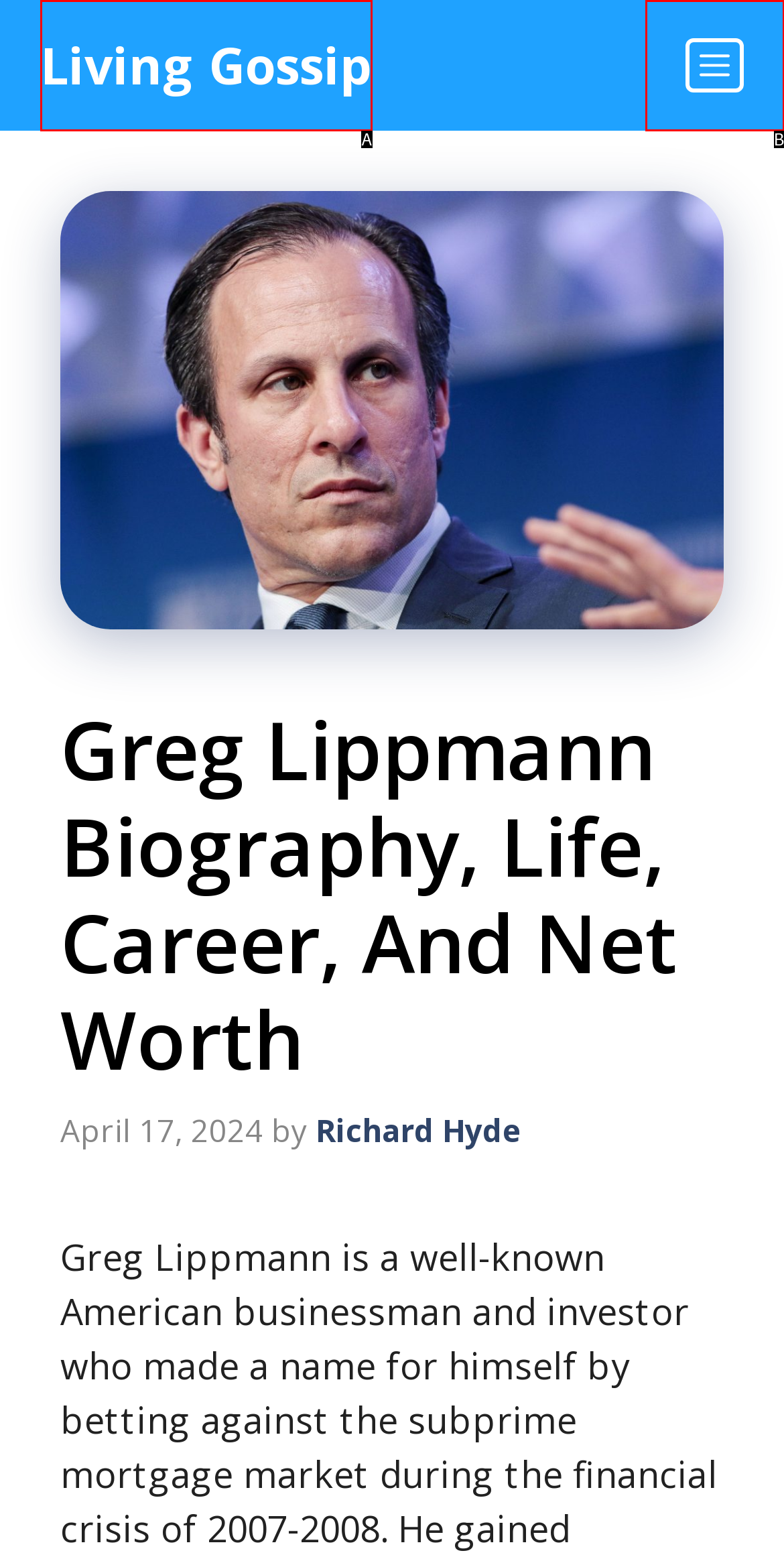Determine which HTML element best suits the description: Menu. Reply with the letter of the matching option.

B